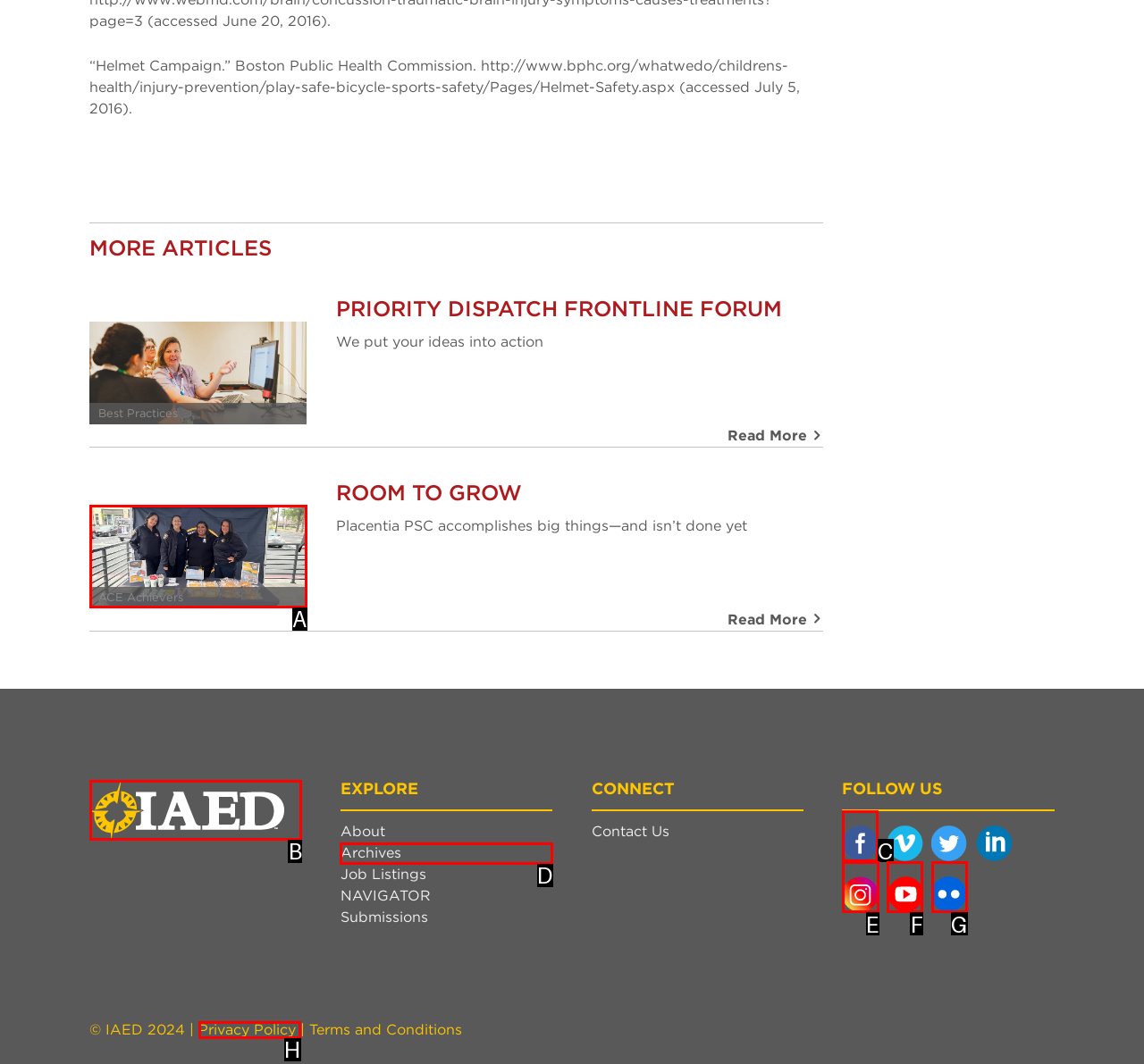Match the description: parent_node: ACE Achievers to the correct HTML element. Provide the letter of your choice from the given options.

A